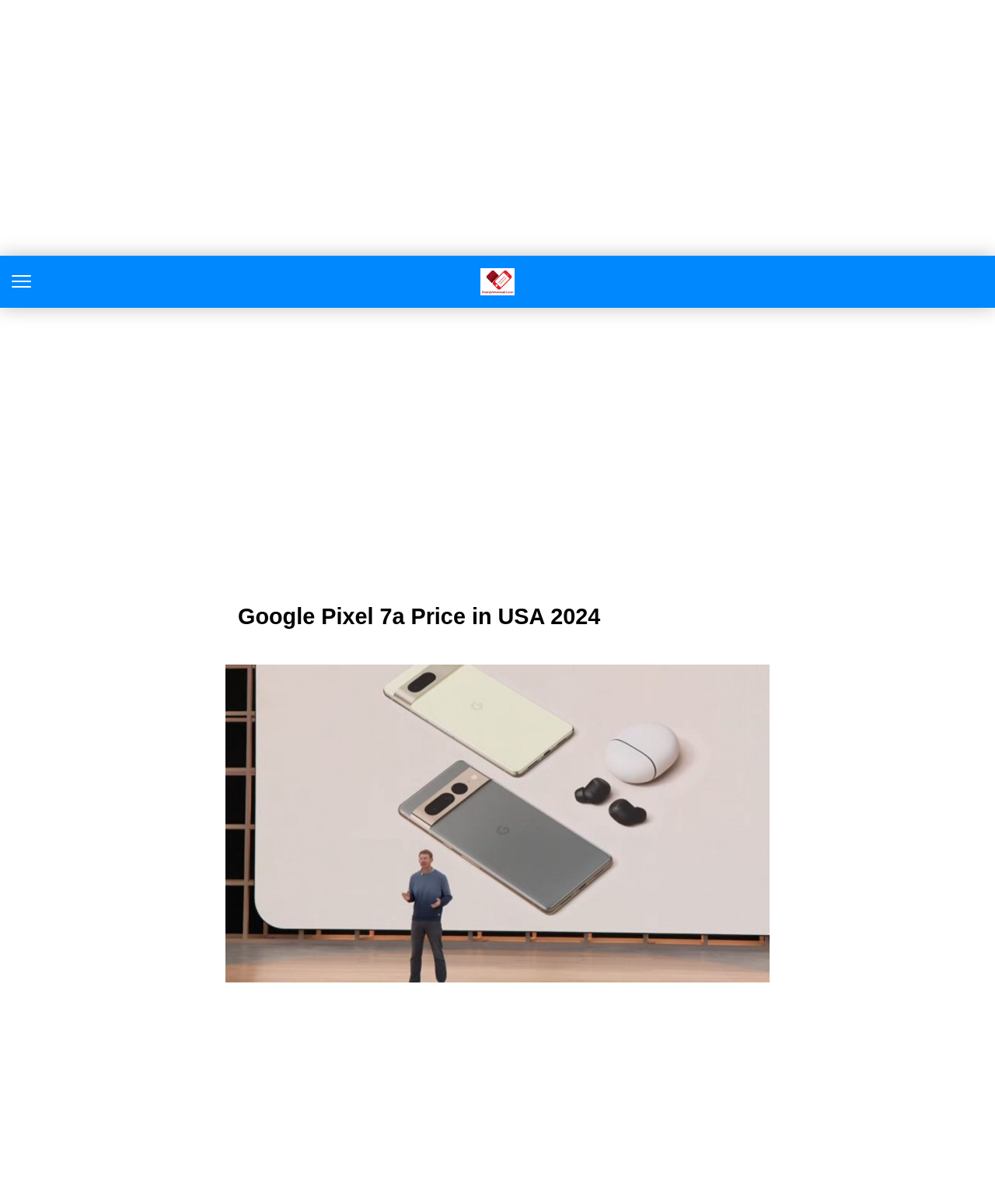What is the name of the smartphone model shown on the webpage?
Using the details shown in the screenshot, provide a comprehensive answer to the question.

The name of the smartphone model is clearly mentioned on the webpage as Google Pixel 7a, which is shown in the header and also in the image description.